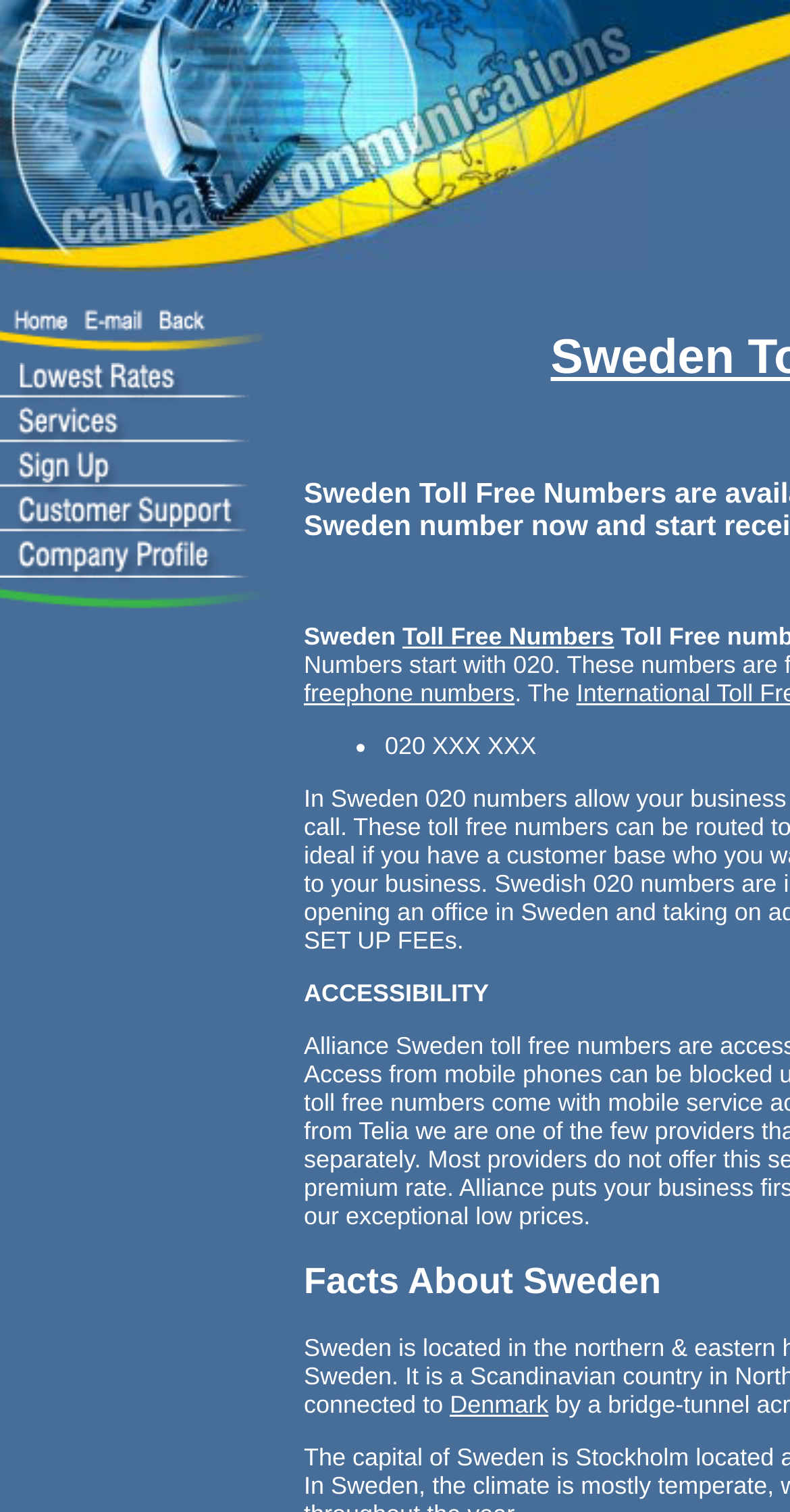How many links are there in the first table row?
Observe the image and answer the question with a one-word or short phrase response.

3